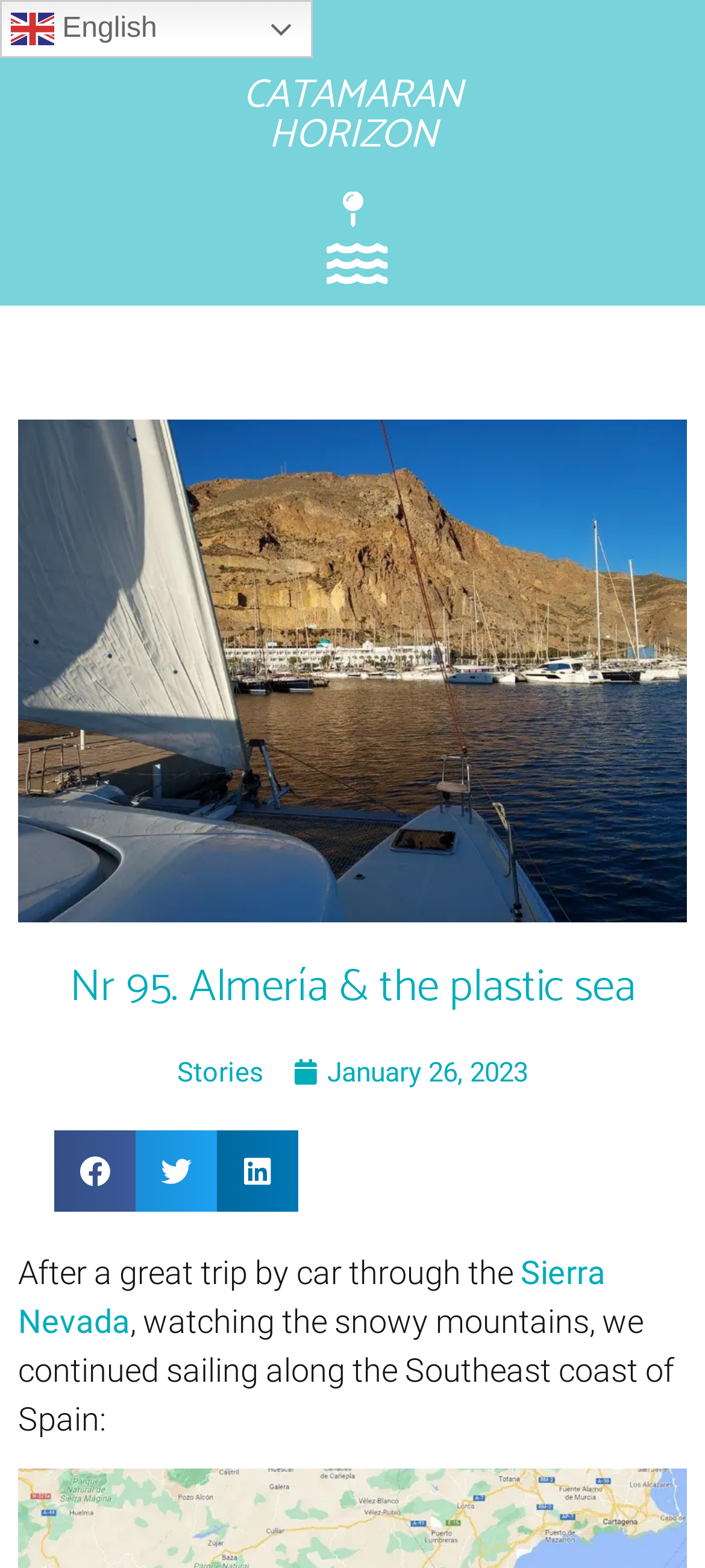What is the name of the catamaran?
Provide an in-depth and detailed answer to the question.

The name of the catamaran can be found in the heading element 'CATAMARAN HORIZON' with bounding box coordinates [0.026, 0.048, 0.974, 0.099].